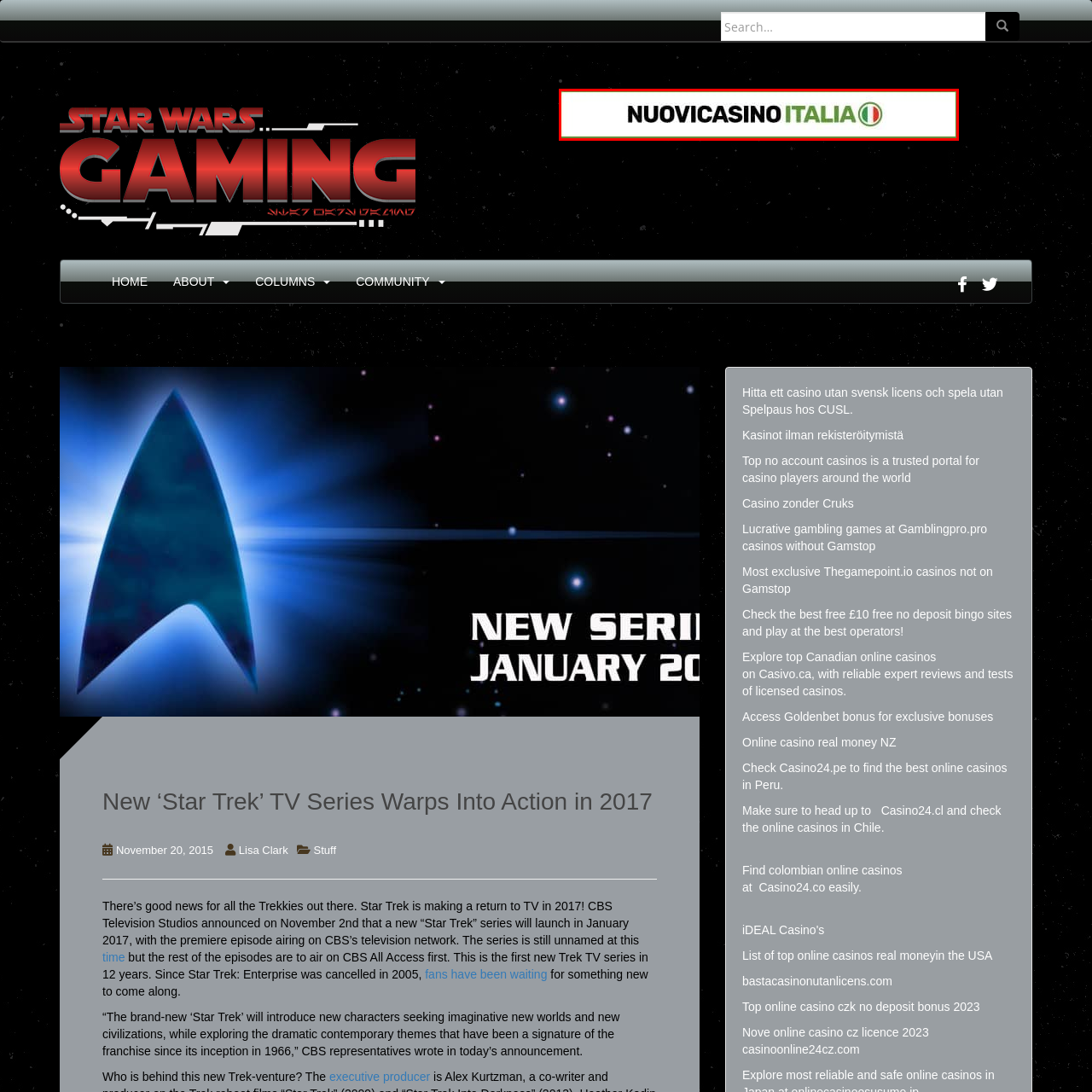What is the purpose of the green border around the logo?
Study the image within the red bounding box and deliver a detailed answer.

According to the caption, the green border around the logo adds a touch of vibrancy, suggesting that it is intended to make the logo more visually appealing and modern.